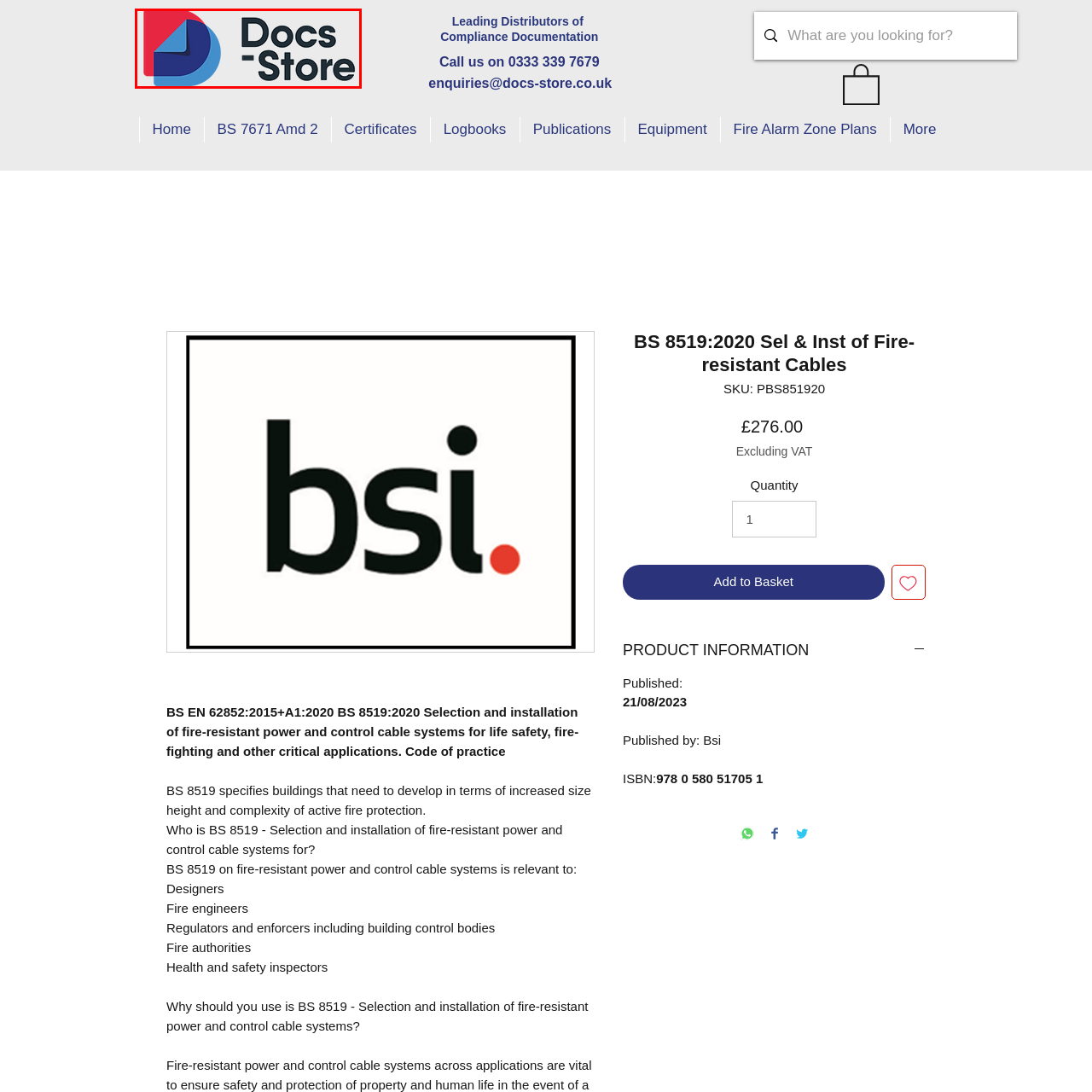What font style is used for the text 'Docs-Store'?
Pay attention to the image surrounded by the red bounding box and respond to the question with a detailed answer.

The text 'Docs-Store' is presented in a bold, contemporary font, emphasizing the brand's commitment to providing accessible document solutions.